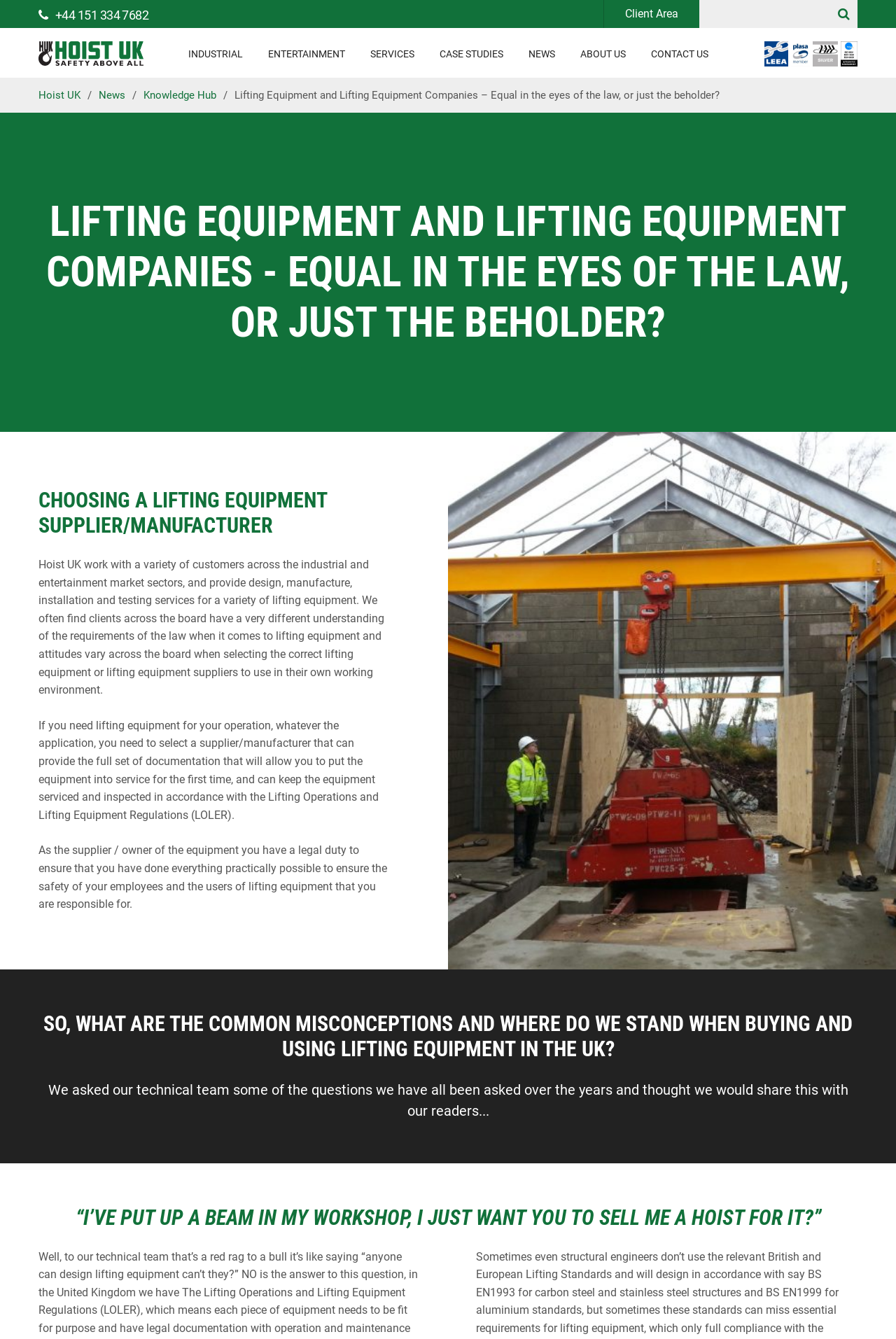Using the information shown in the image, answer the question with as much detail as possible: What is the company name mentioned on the webpage?

The company name 'Hoist UK' is mentioned on the webpage, which can be found in the top-left corner of the webpage, and also in the menu items and images.